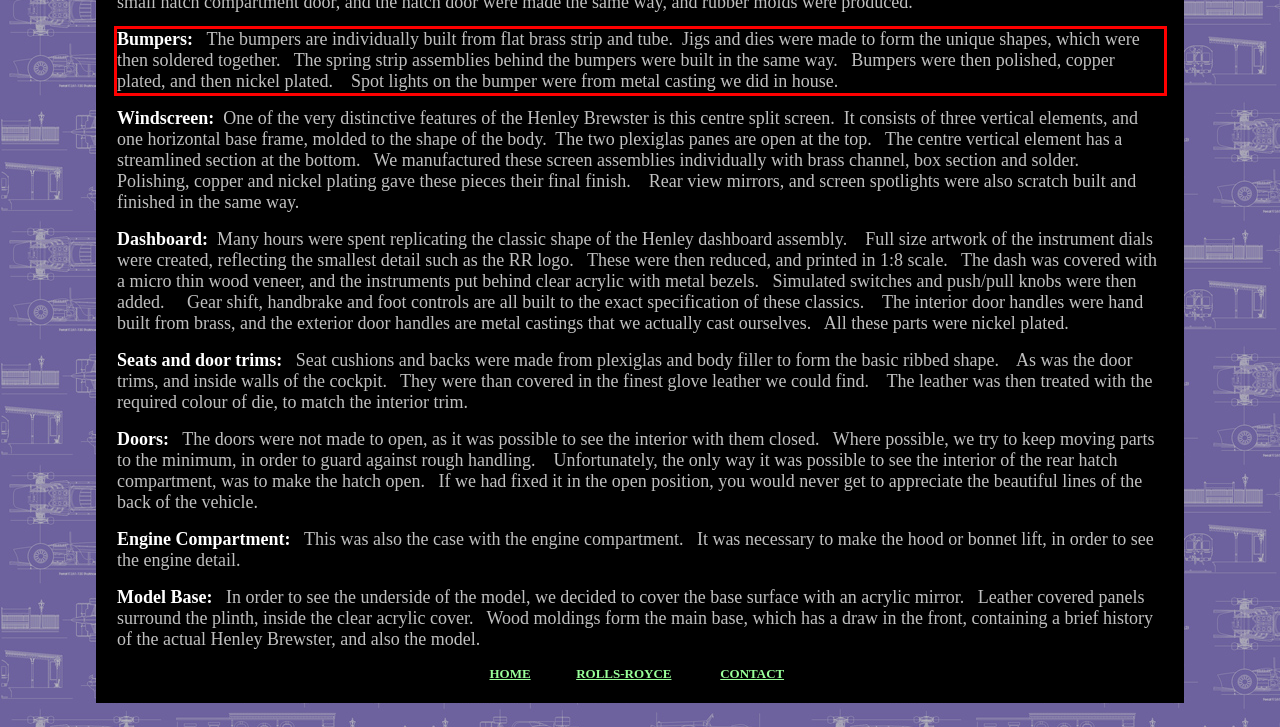Within the screenshot of the webpage, there is a red rectangle. Please recognize and generate the text content inside this red bounding box.

Bumpers: The bumpers are individually built from flat brass strip and tube. Jigs and dies were made to form the unique shapes, which were then soldered together. The spring strip assemblies behind the bumpers were built in the same way. Bumpers were then polished, copper plated, and then nickel plated. Spot lights on the bumper were from metal casting we did in house.